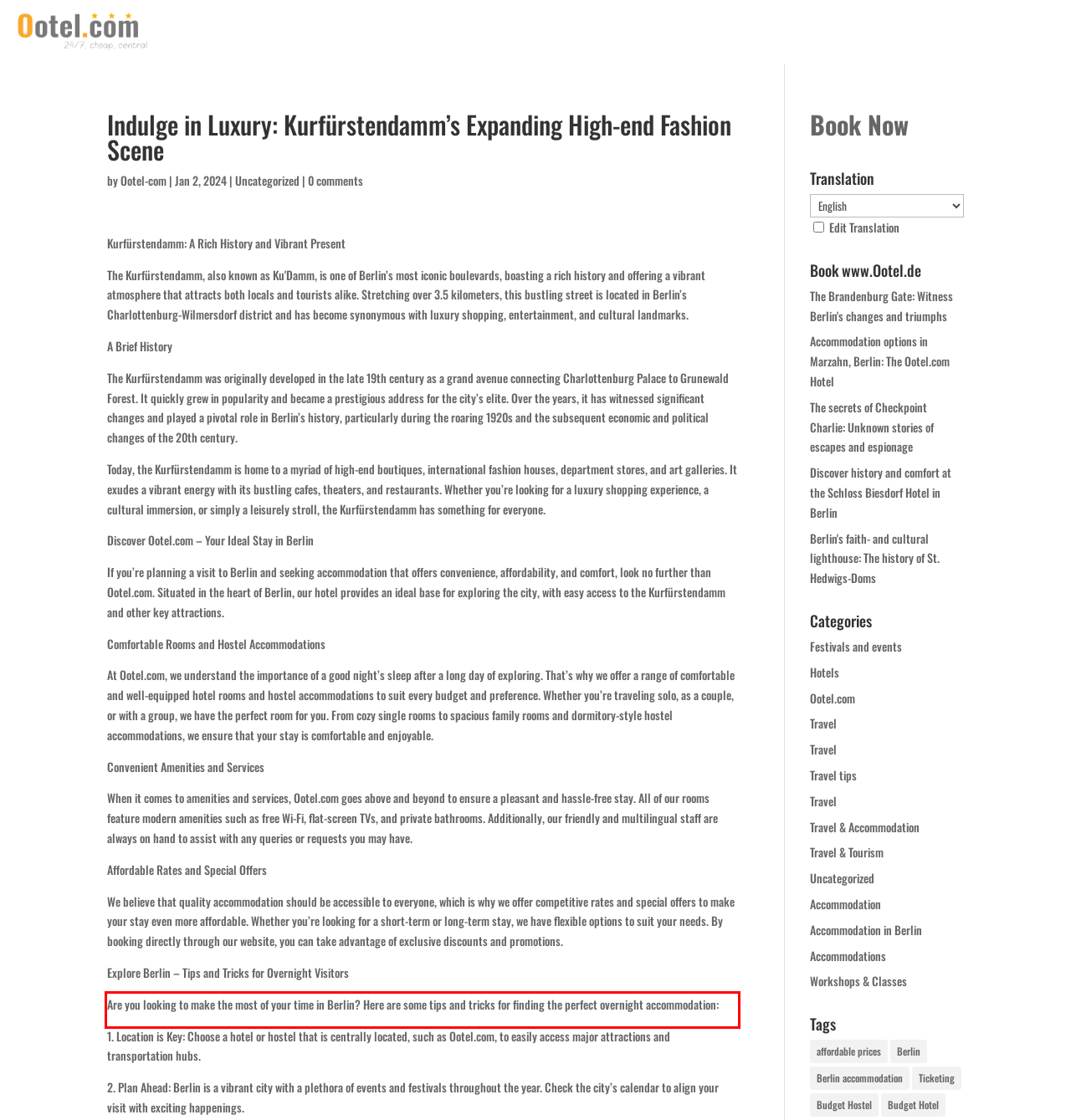You have a webpage screenshot with a red rectangle surrounding a UI element. Extract the text content from within this red bounding box.

Are you looking to make the most of your time in Berlin? Here are some tips and tricks for finding the perfect overnight accommodation: